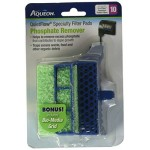What is the purpose of the bio-media grid?
Deliver a detailed and extensive answer to the question.

The bio-media grid is intended to enhance phosphate removal in the water, as highlighted in the product's design and emphasized in the promotional banner 'BONUS! Bio-Media Grid'.